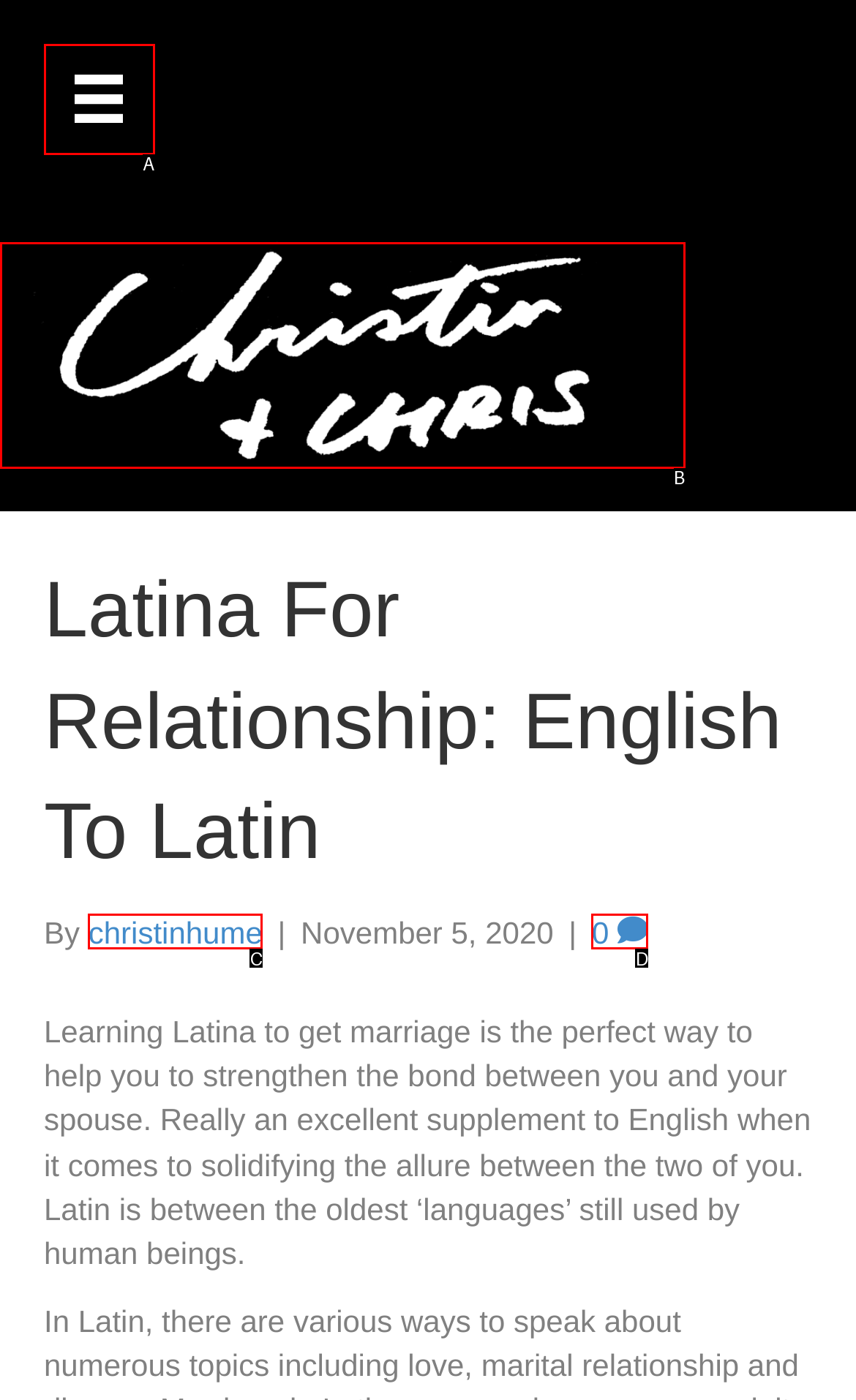Pinpoint the HTML element that fits the description: Nominations
Answer by providing the letter of the correct option.

None